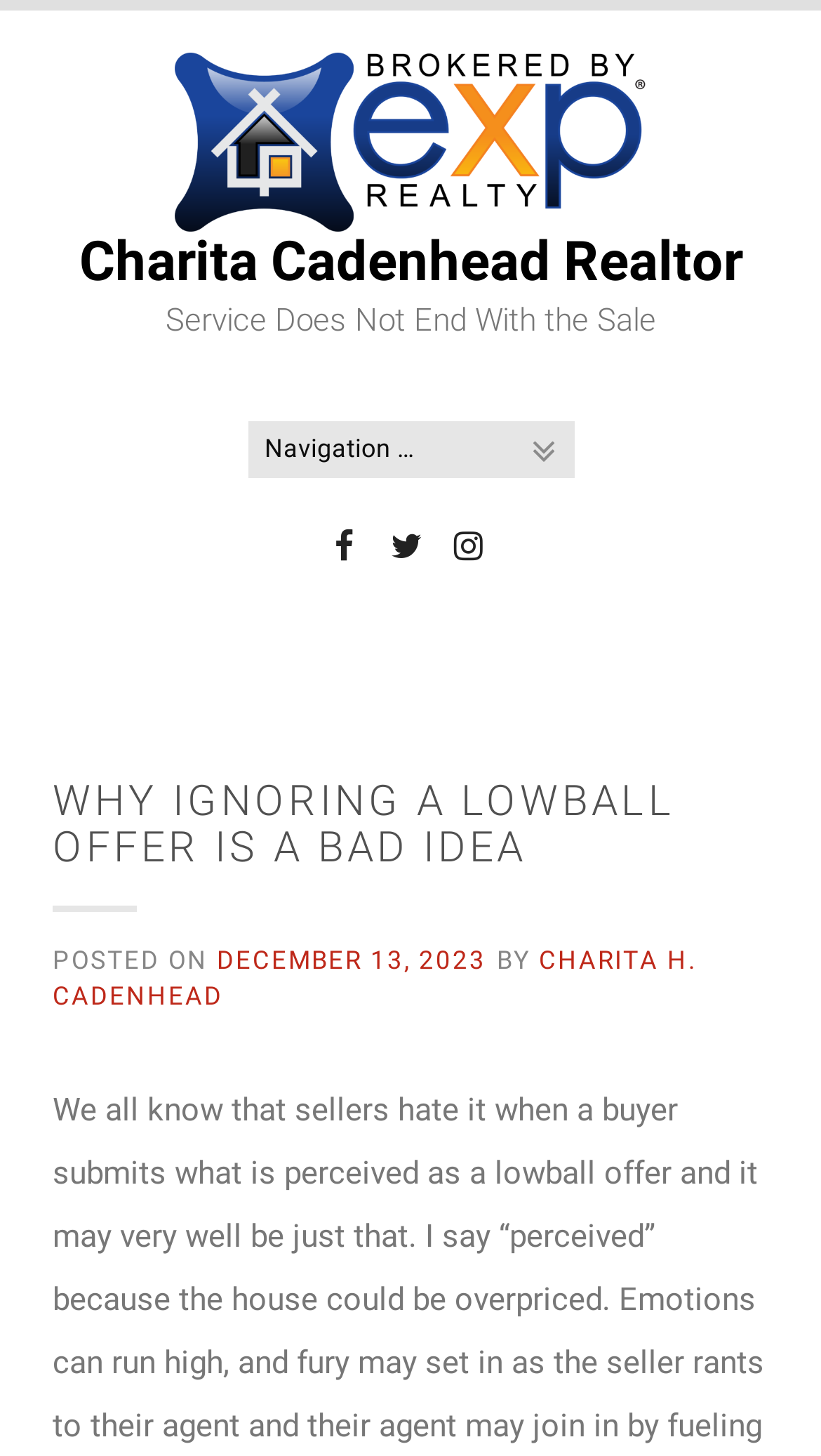How many social media links are there?
Using the image, provide a detailed and thorough answer to the question.

There are three social media links located at the top-right corner of the webpage, represented by icons. These links are for Facebook, Twitter, and LinkedIn, respectively.